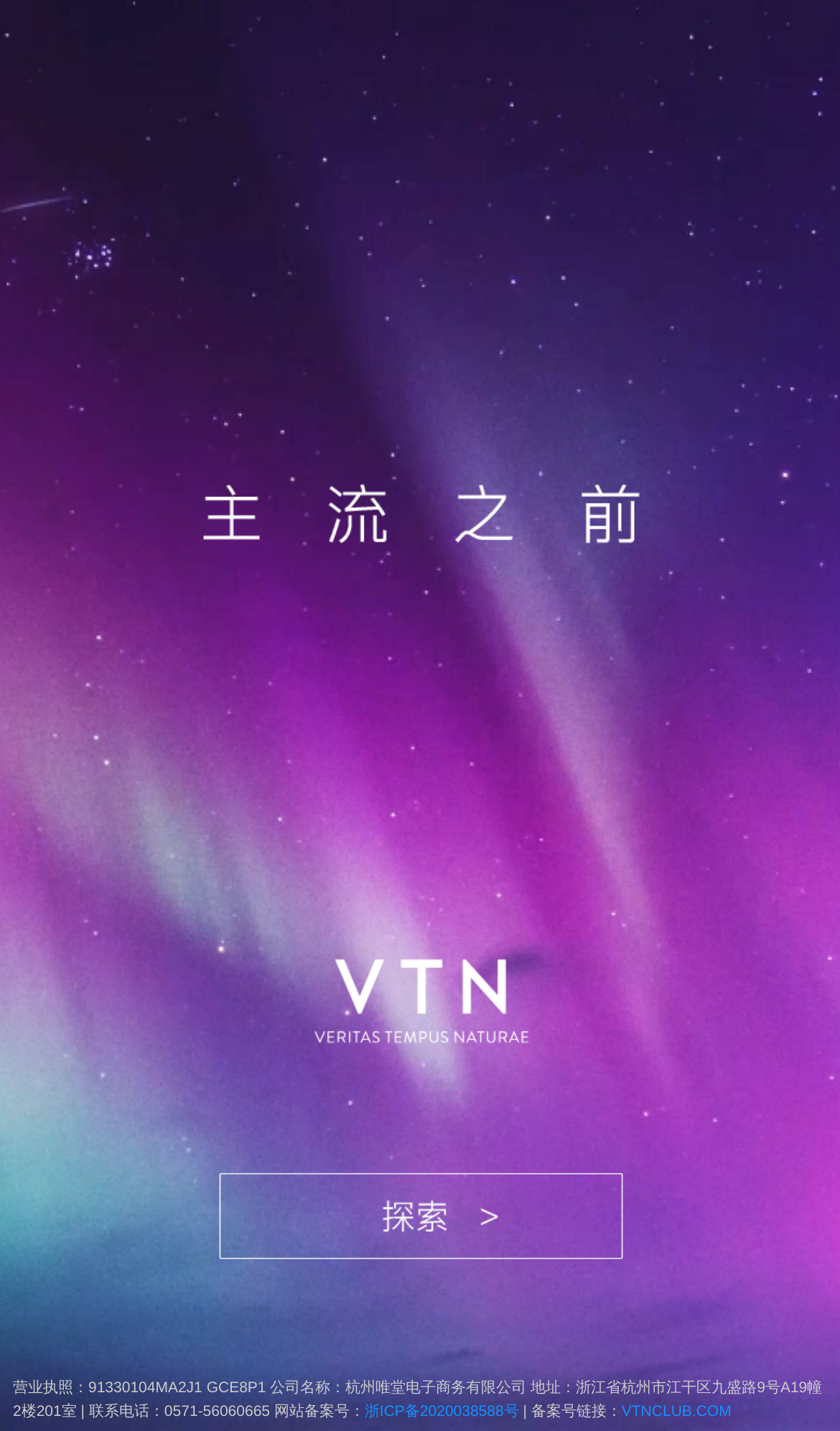Provide a single word or phrase to answer the given question: 
What is the company name?

杭州唯堂电子商务有限公司